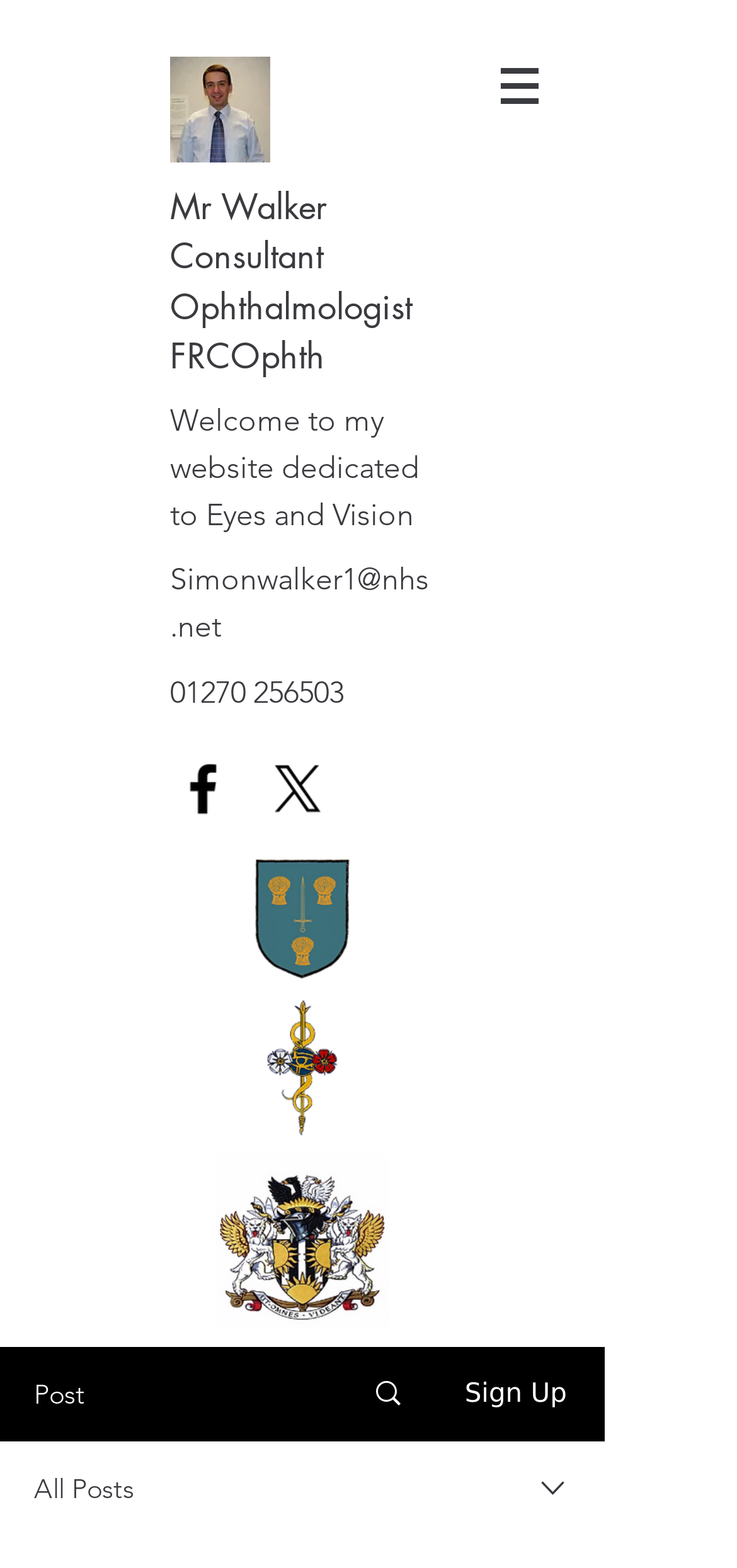Describe in detail what you see on the webpage.

This webpage appears to be a personal website for Mr. Simon Walker, a Consultant Ophthalmologist based in Cheshire, UK. At the top-left corner, there is a picture of Mr. Walker, accompanied by his name and title. Below this, there is a brief welcome message, followed by his contact information, including an email address and phone number.

To the right of the contact information, there is a social bar with a Facebook link, represented by the Facebook logo. Below this, there is a crest of Cheshire, followed by logos of the North of England Ophthalmological Society and the Royal College of Ophthalmologists.

On the top-right side of the page, there is a navigation menu labeled "Site", which has a dropdown menu. Below this, there are several links and buttons, including a "Post" button, a "Sign Up" button, and an "All Posts" link. There is also a combobox with a dropdown menu.

The overall layout of the page is divided into sections, with the personal information and contact details on the left, and the navigation and links on the right. The use of images, such as the crest of Cheshire and the logos of the ophthalmological societies, adds visual interest to the page.